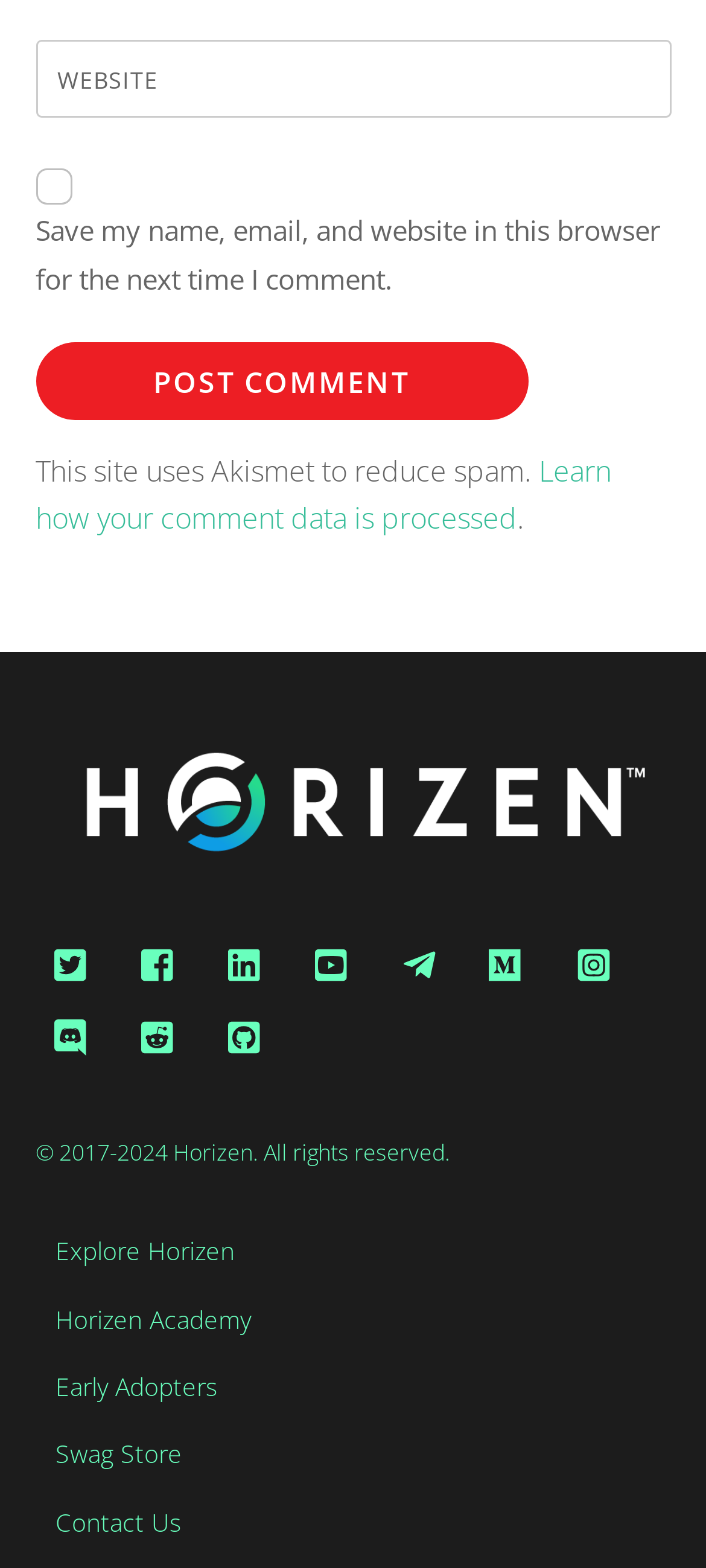Show the bounding box coordinates for the HTML element as described: "Swag Store".

[0.079, 0.916, 0.258, 0.938]